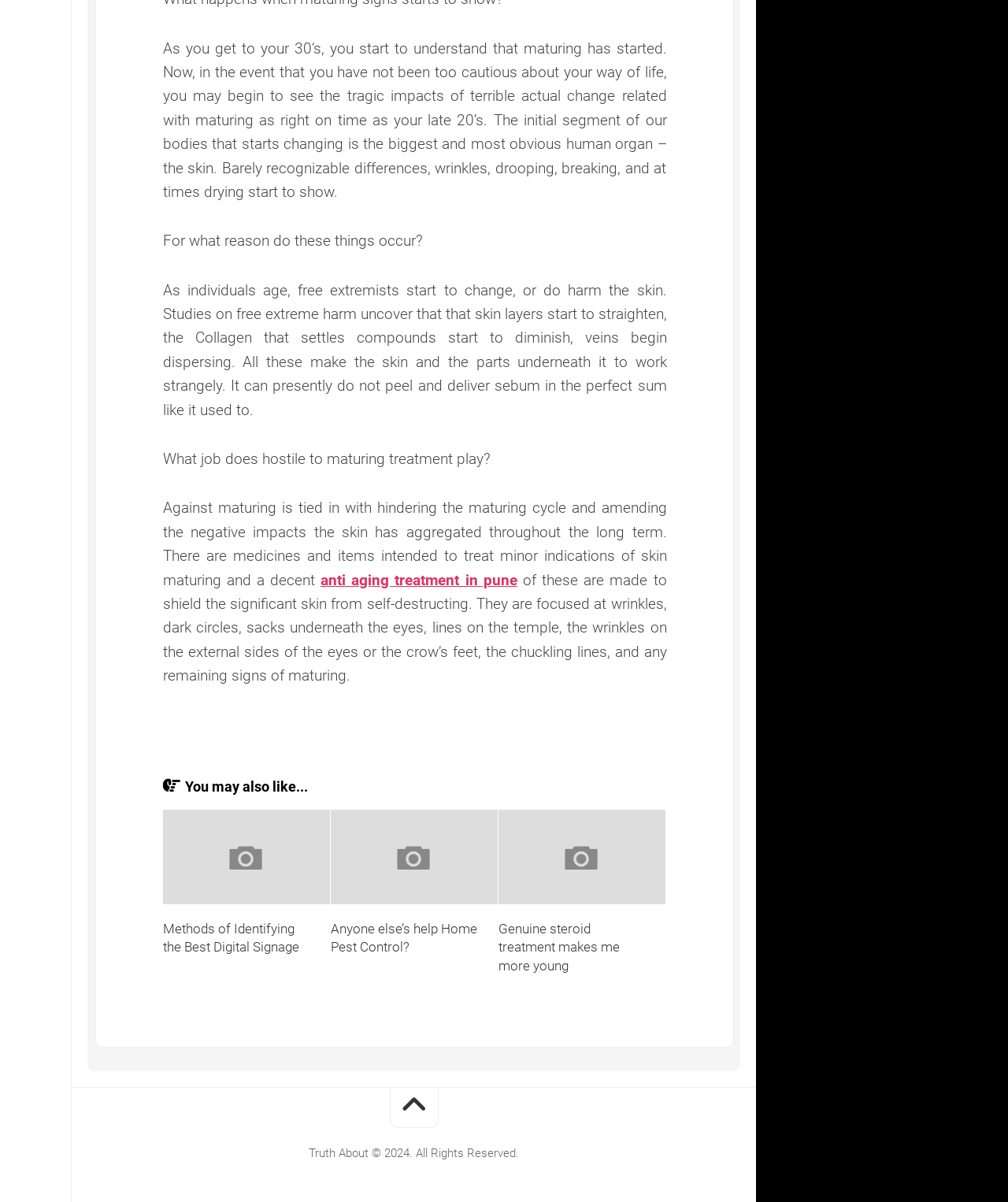Identify the bounding box coordinates of the element that should be clicked to fulfill this task: "Go back to the homepage". The coordinates should be provided as four float numbers between 0 and 1, i.e., [left, top, right, bottom].

[0.386, 0.905, 0.435, 0.938]